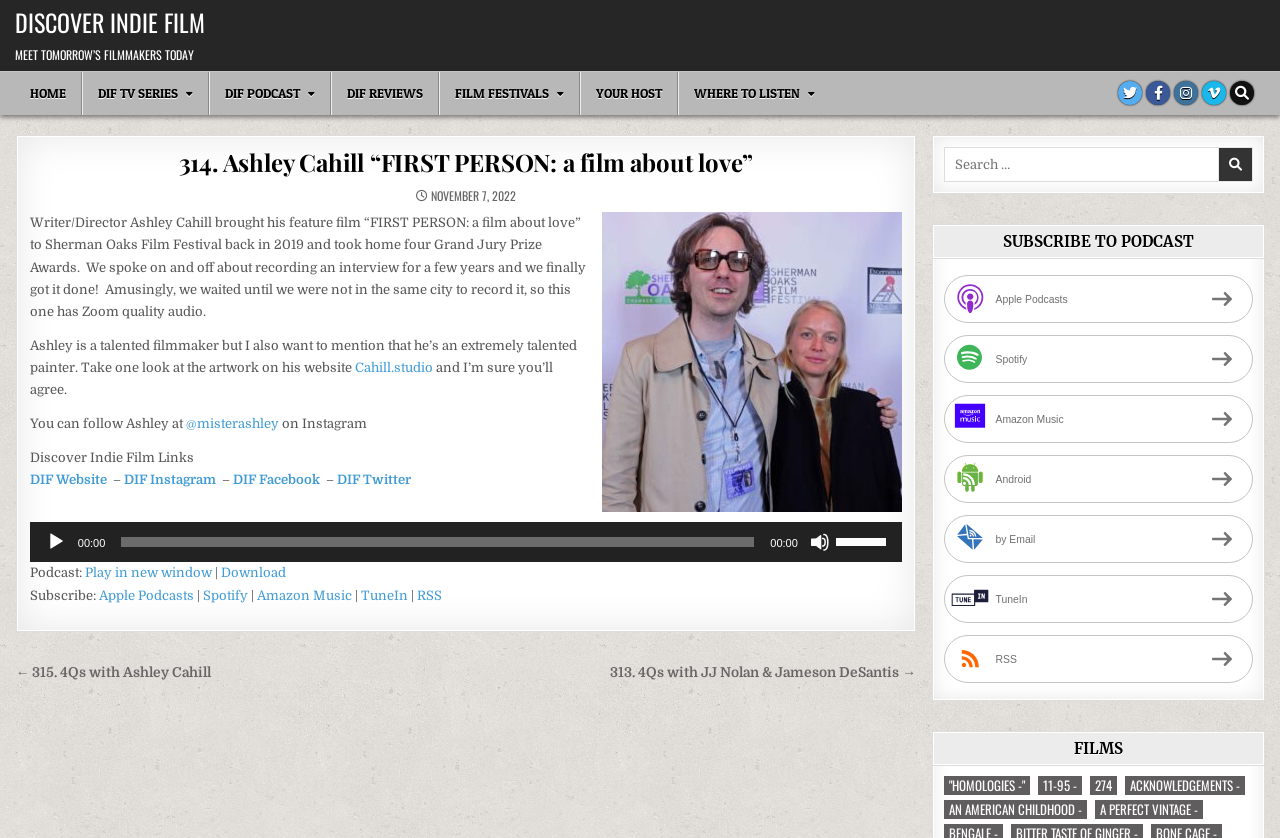Extract the bounding box coordinates for the UI element described by the text: "Catalog". The coordinates should be in the form of [left, top, right, bottom] with values between 0 and 1.

None